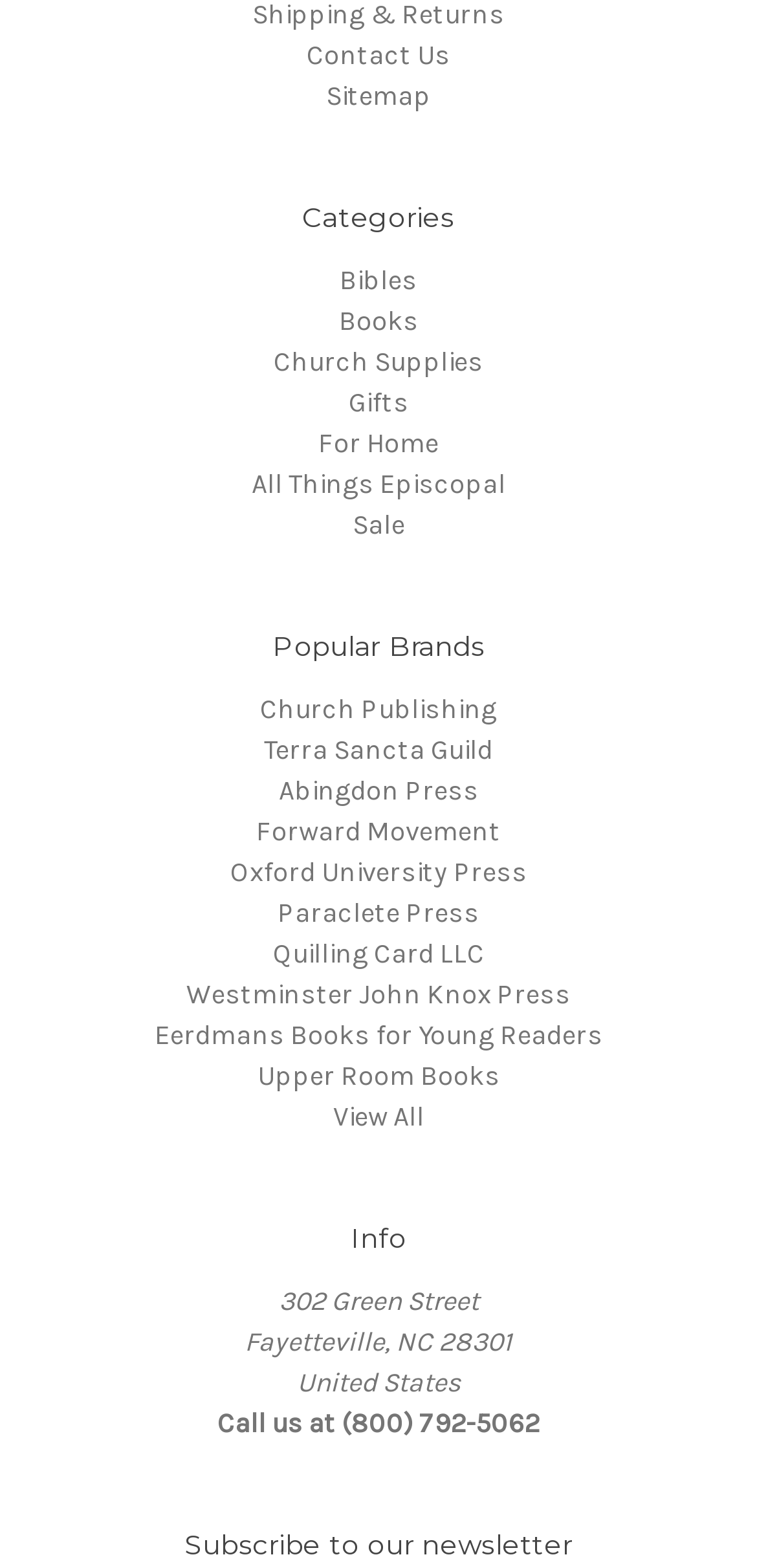Please identify the bounding box coordinates of the area that needs to be clicked to follow this instruction: "Click the Happily Evermindset link".

None